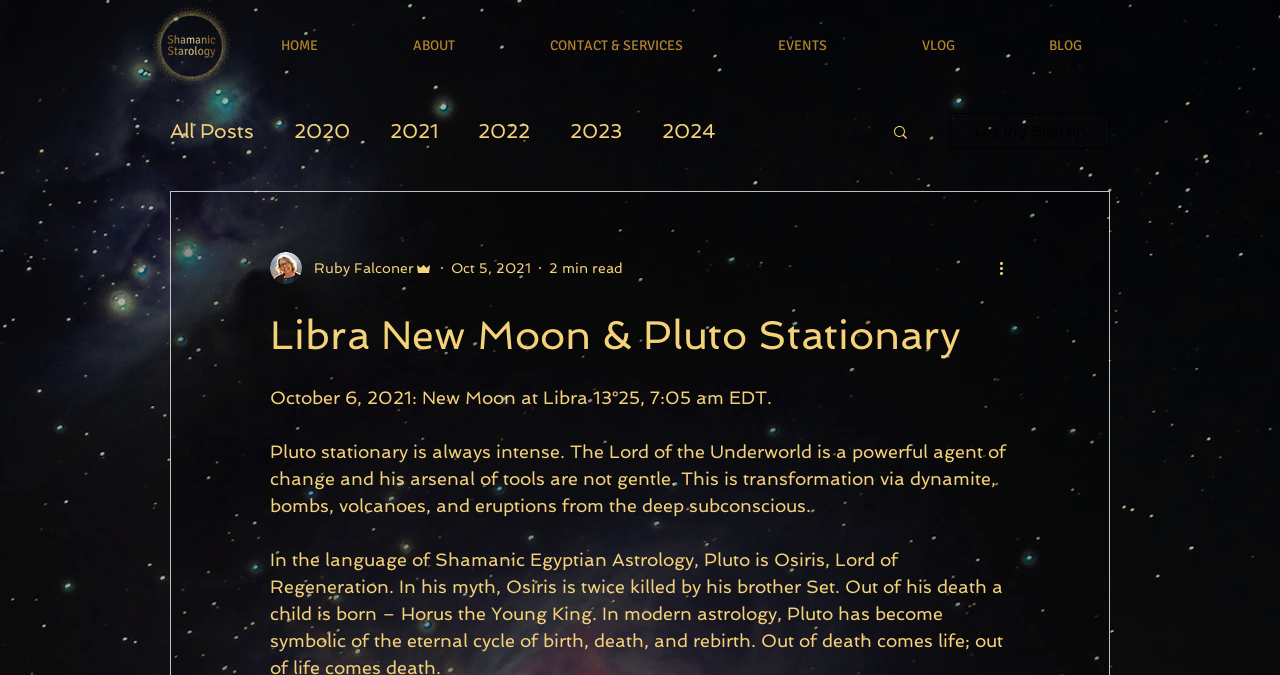Locate the bounding box coordinates of the area you need to click to fulfill this instruction: 'View all blog posts'. The coordinates must be in the form of four float numbers ranging from 0 to 1: [left, top, right, bottom].

[0.133, 0.176, 0.198, 0.212]